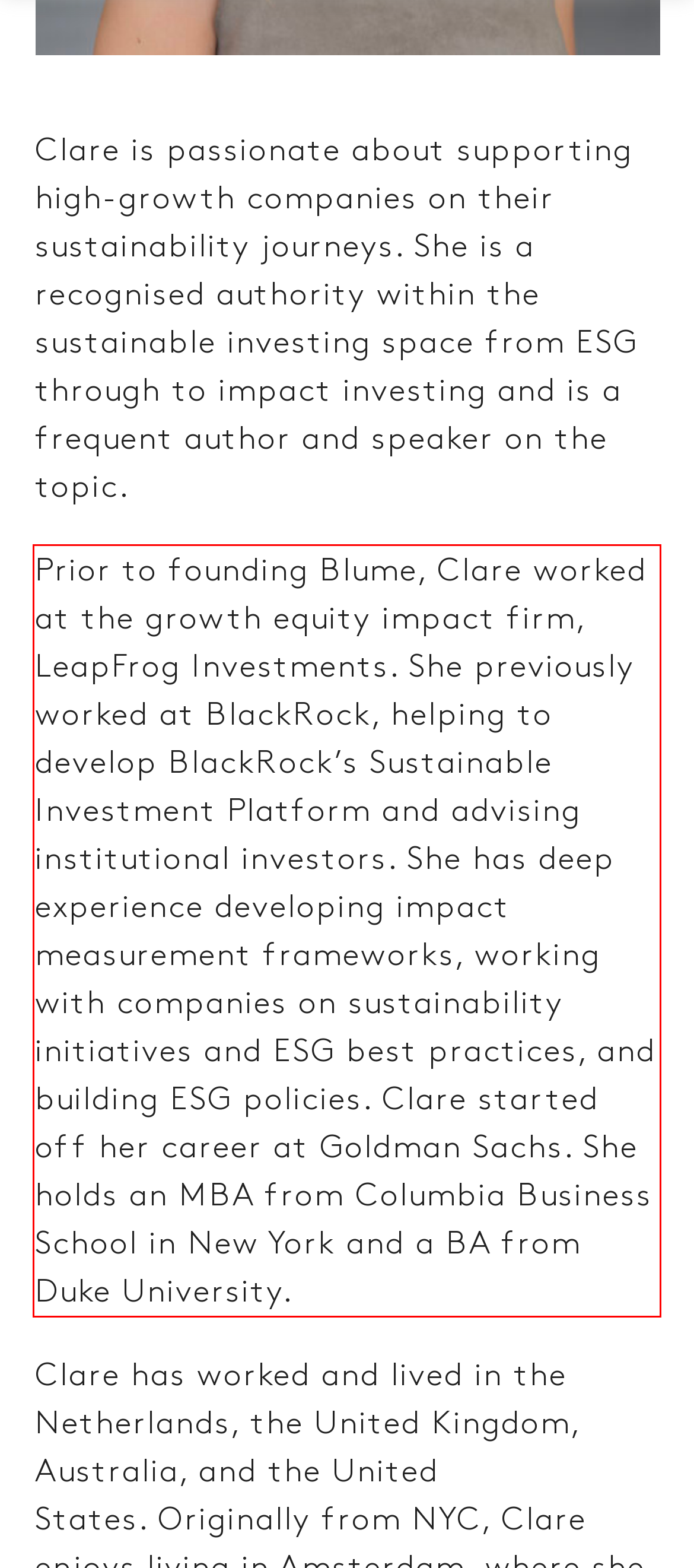Using the provided screenshot of a webpage, recognize the text inside the red rectangle bounding box by performing OCR.

Prior to founding Blume, Clare worked at the growth equity impact firm, LeapFrog Investments. She previously worked at BlackRock, helping to develop BlackRock’s Sustainable Investment​ Platform and advising institutional investors. She has deep experience developing impact measurement frameworks, working with companies on sustainability initiatives and ESG best practices, and building ESG policies. Clare started off her career at Goldman Sachs. She holds an MBA from Columbia Business School in New York and a BA from Duke University.